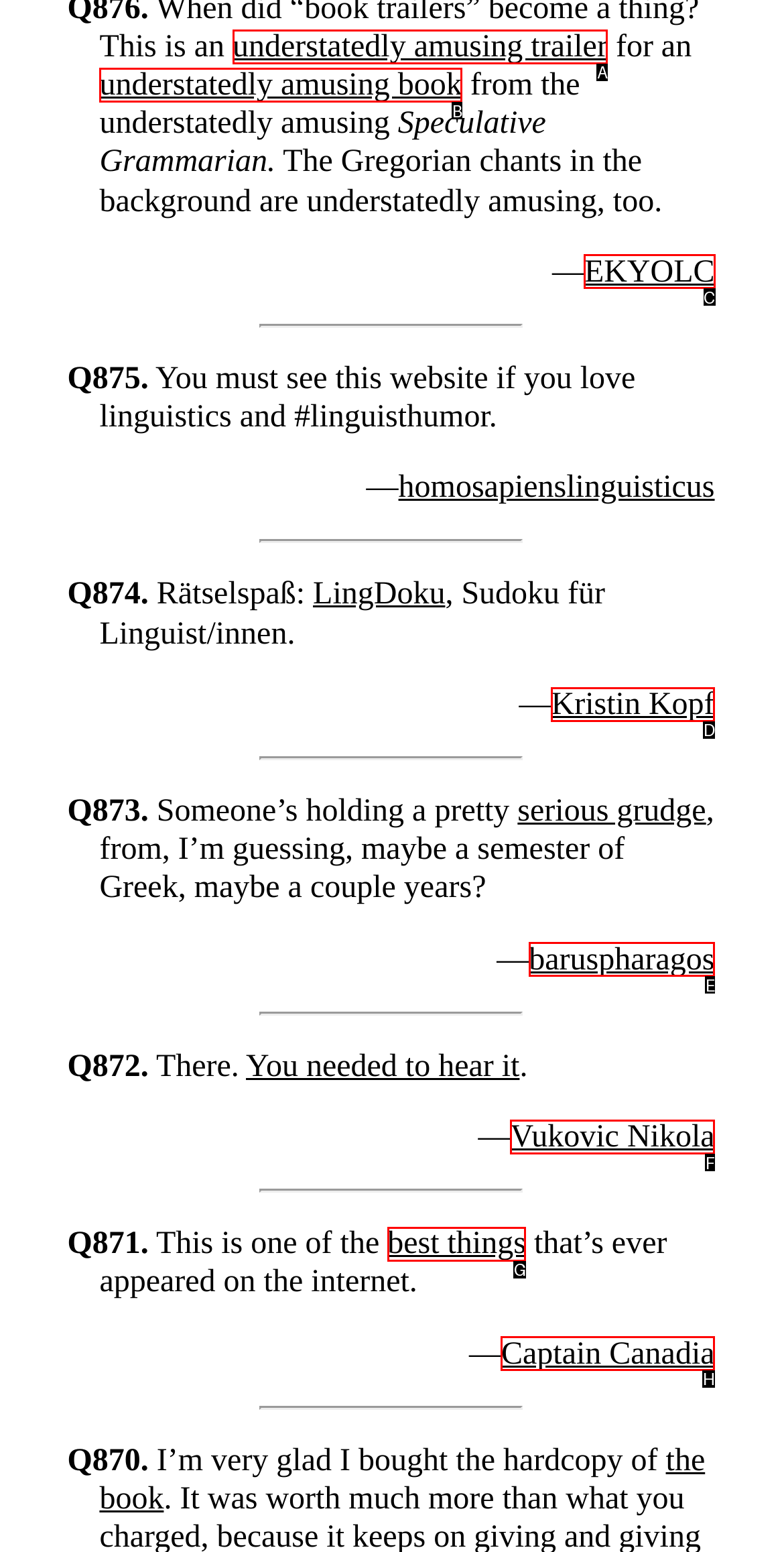Given the task: Contact the company through Whatsapp, indicate which boxed UI element should be clicked. Provide your answer using the letter associated with the correct choice.

None